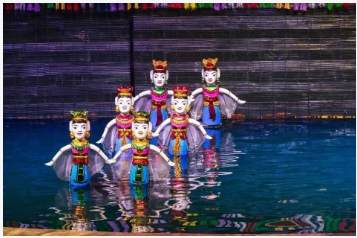What is the setting of the performance?
Please describe in detail the information shown in the image to answer the question.

The caption describes the scene as a traditional Vietnamese water puppet show, and the puppets are positioned in a shimmering pool of water, which suggests that the setting of the performance is a pool of water.